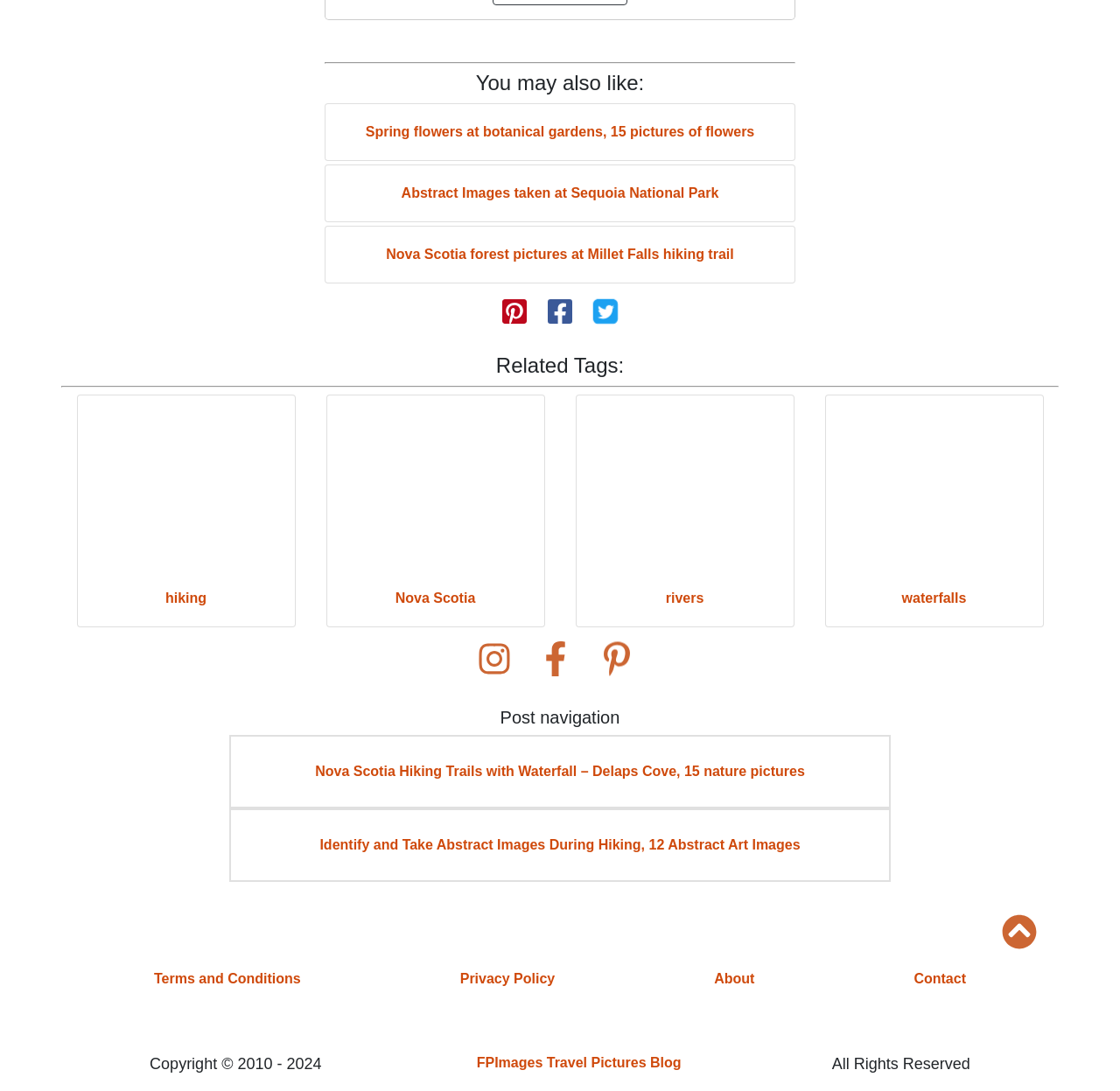What is the copyright year range?
Please provide a single word or phrase answer based on the image.

2010 - 2024